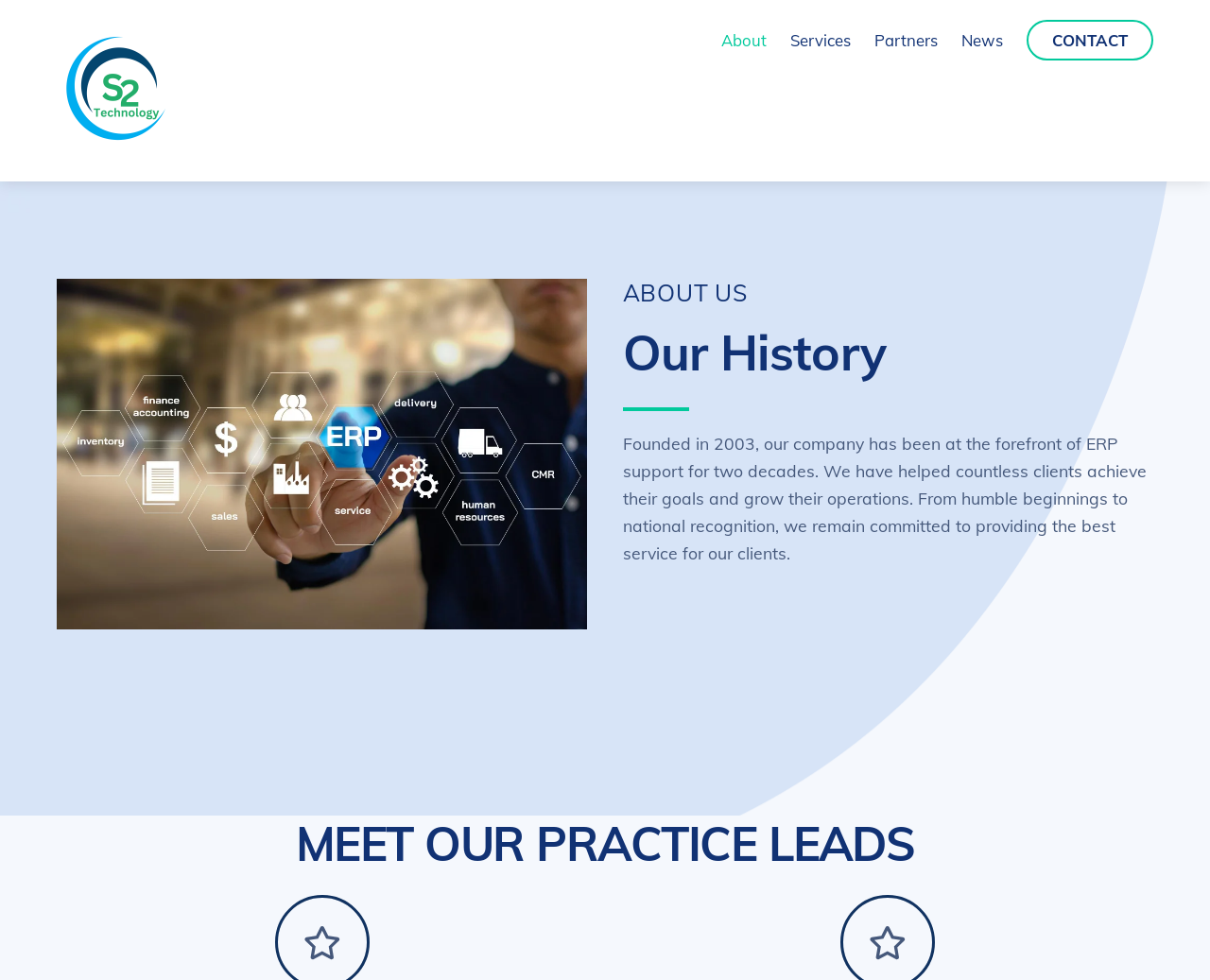Generate a comprehensive caption for the webpage you are viewing.

The webpage is about S2 Technology, a company that provides ERP support. At the top left corner, there is a logo of S2 Technology, which is an image accompanied by a link to the company's homepage. Next to the logo, there is a navigation menu with links to different sections of the website, including "About", "Services", "Partners", "News", and "CONTACT".

Below the navigation menu, there is a large image related to ERP, which takes up most of the width of the page. Above this image, there is a heading that reads "ABOUT US Our History". Below the heading, there is a paragraph of text that describes the company's history, stating that it was founded in 2003 and has been providing ERP support for two decades.

Further down the page, there is another heading that reads "MEET OUR PRACTICE LEADS". This section appears to be incomplete, with only two emphasis elements, which may indicate that there is more content to be loaded or that the section is still under construction.